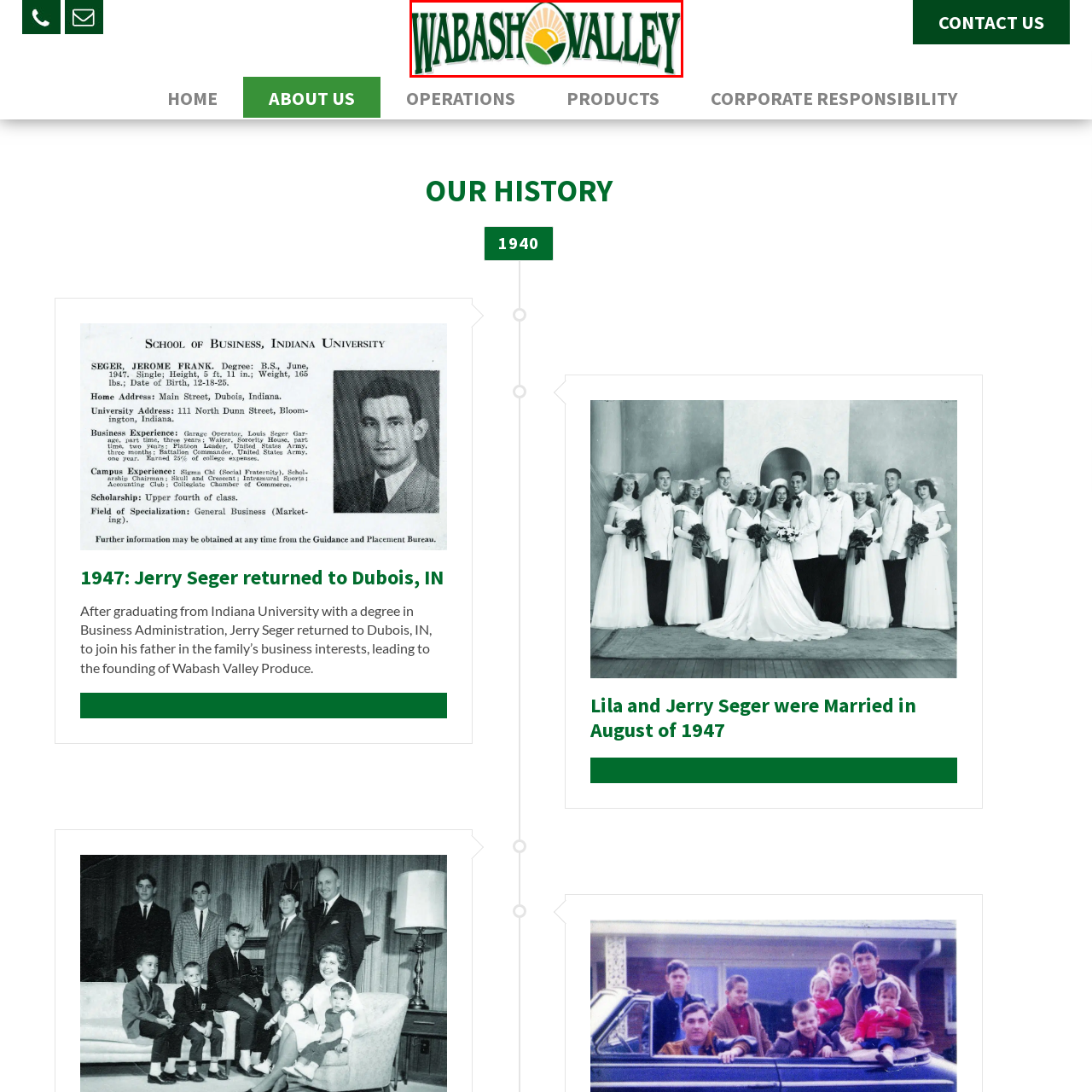Thoroughly describe the contents of the image enclosed in the red rectangle.

The image showcases the logo of Wabash Valley, a brand that is recognized as an egg supplier. The design prominently features the words "WABASH VALLEY" in bold, green lettering, conveying a sense of strength and reliability. Above the text is a stylized sun, which adds a warm, inviting element and symbolizes freshness and vitality associated with agriculture. The logo includes a green and yellow motif, with the sun and an abstract representation of fields or leaves, reflecting the company's commitment to quality and its agricultural roots. This branding encapsulates the essence of Wabash Valley, emphasizing its identity as a trusted provider in the egg supply industry.